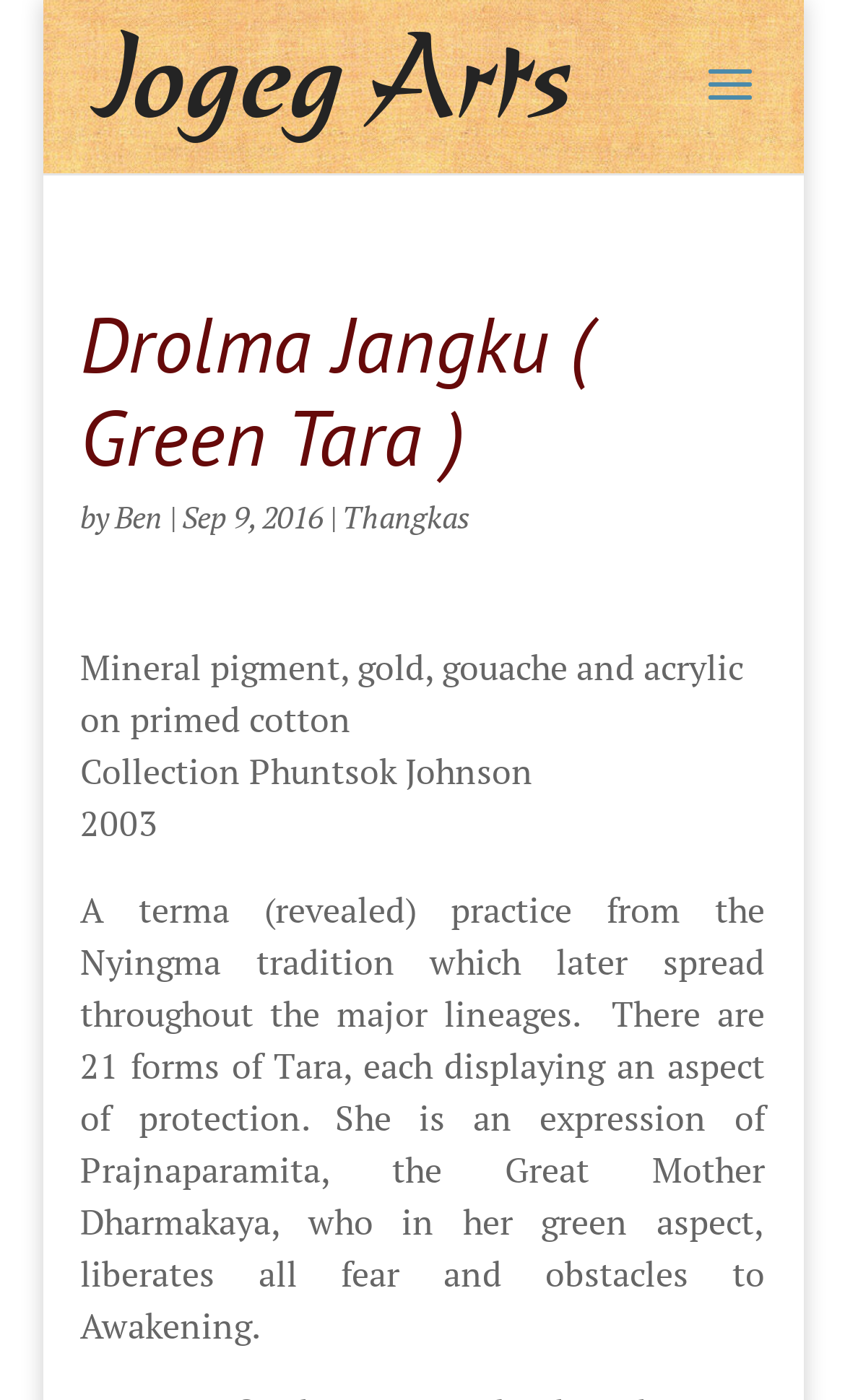Please provide a comprehensive answer to the question below using the information from the image: What is the name of the artist?

The answer can be found by looking at the text 'by Ben' which is located below the main heading 'Drolma Jangku ( Green Tara )'.